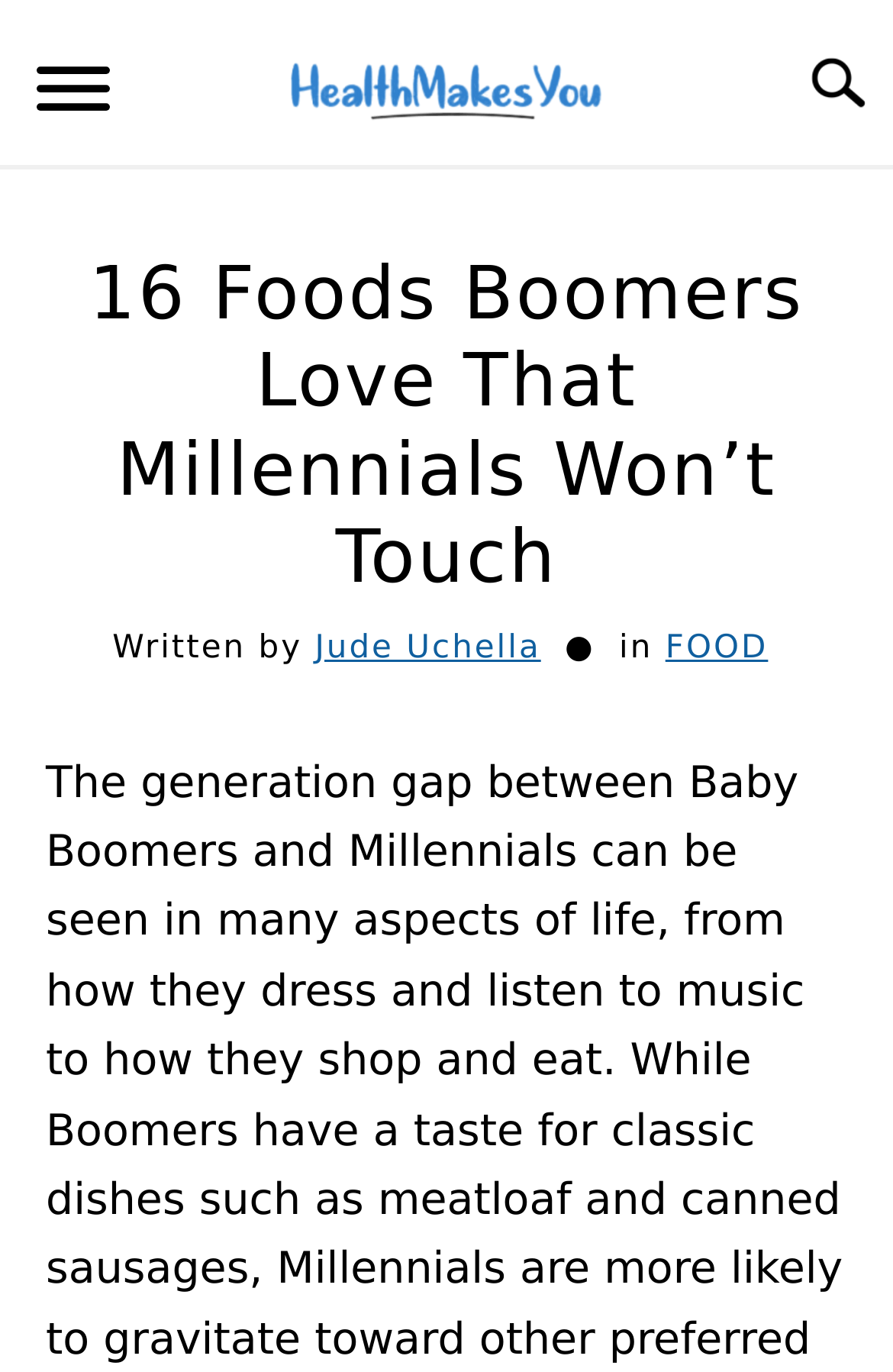Provide a thorough description of the webpage you see.

The webpage appears to be an article about the differences in food preferences between Baby Boomers and Millennials. At the top left corner, there is a button labeled "Menu" that controls the primary menu. Next to it, there is an unidentified link. 

Below the top section, there are five horizontal links, stretching across the entire width of the page, labeled "HEALTH", "FITNESS", "FOOD", "WEIGHT LOSS", and "LIFESTYLE". 

The main content of the article is headed by a title "16 Foods Boomers Love That Millennials Won’t Touch" which is centered at the top of the main section. Below the title, there is a byline that reads "Written by Jude Uchella in FOOD". The byline is positioned slightly above the middle of the page.